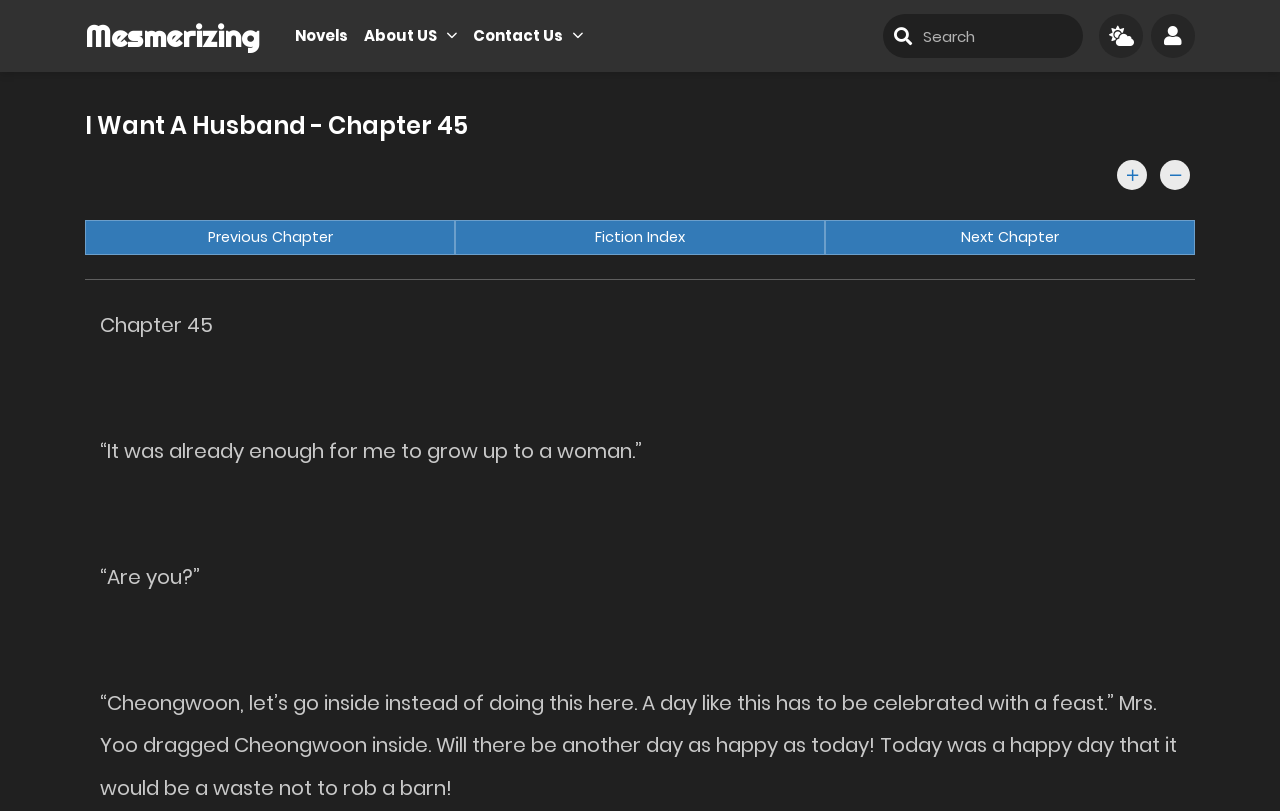Locate the bounding box coordinates of the clickable element to fulfill the following instruction: "click on Previous Chapter". Provide the coordinates as four float numbers between 0 and 1 in the format [left, top, right, bottom].

[0.066, 0.271, 0.355, 0.315]